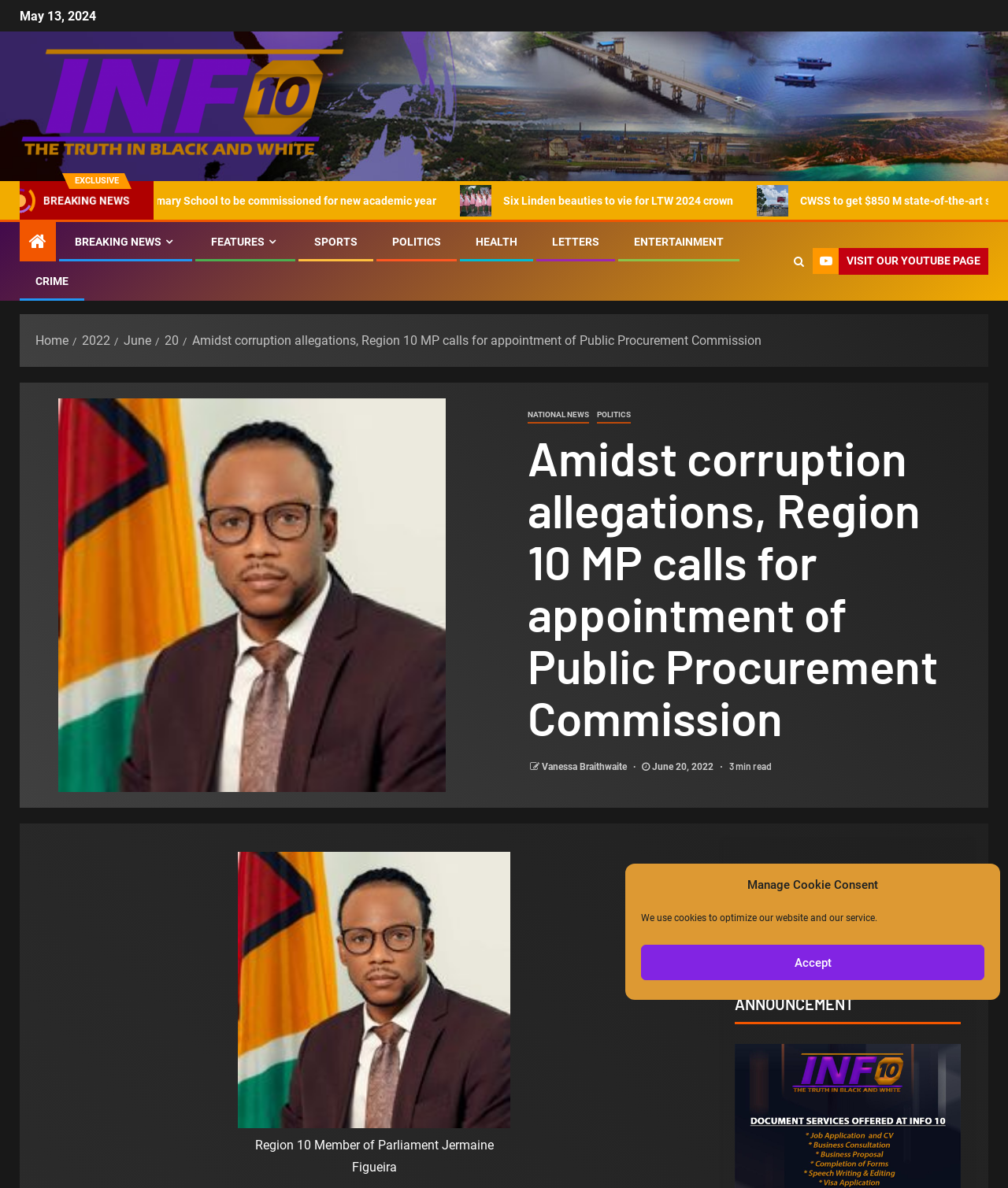Please identify the bounding box coordinates of the element I need to click to follow this instruction: "Search for something".

[0.729, 0.727, 0.953, 0.752]